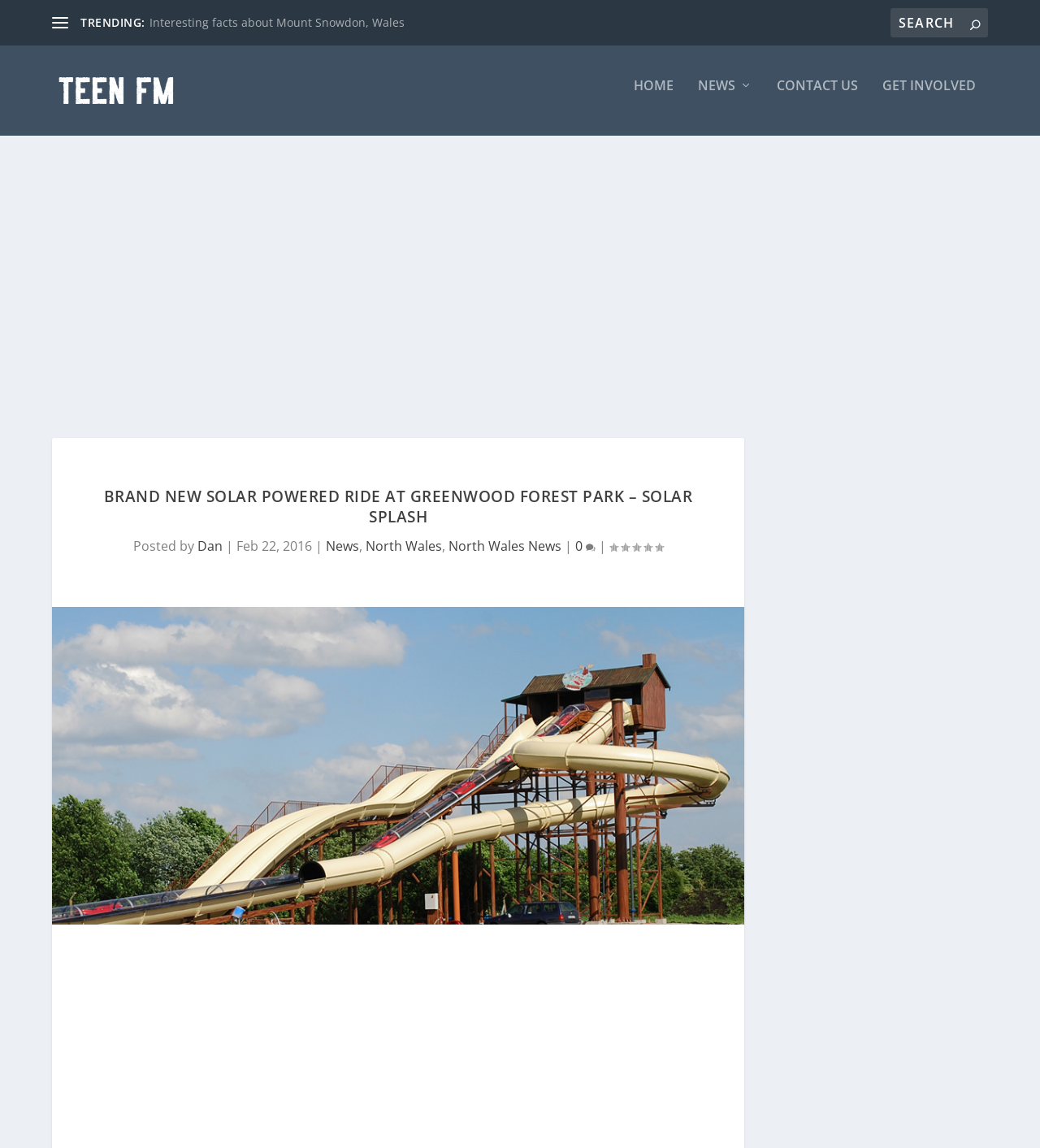Write a detailed summary of the webpage.

The webpage is about a new solar-powered ride at GreenWood Forest Park called Solar Splash. At the top left, there is a link to the homepage of Teen FM, accompanied by a small image of the Teen FM logo. Below this, there is a trending section with a heading "TRENDING:" and a link to an article about interesting facts about Mount Snowdon, Wales.

On the top right, there is a search bar with a search button and a placeholder text "Search for:". Below this, there are four navigation links: "HOME", "NEWS", "CONTACT US", and "GET INVOLVED".

The main content of the webpage is an article about the new solar-powered ride at GreenWood Forest Park. The article has a heading "BRAND NEW SOLAR POWERED RIDE AT GREENWOOD FOREST PARK – SOLAR SPLASH" and is accompanied by a large image of the ride. Below the heading, there is information about the author, Dan, and the date of the post, February 22, 2016. There are also links to related categories, including "News", "North Wales", and "North Wales News". Additionally, there is a comment count and a rating section.

At the bottom of the page, there is an advertisement iframe that takes up most of the width of the page.